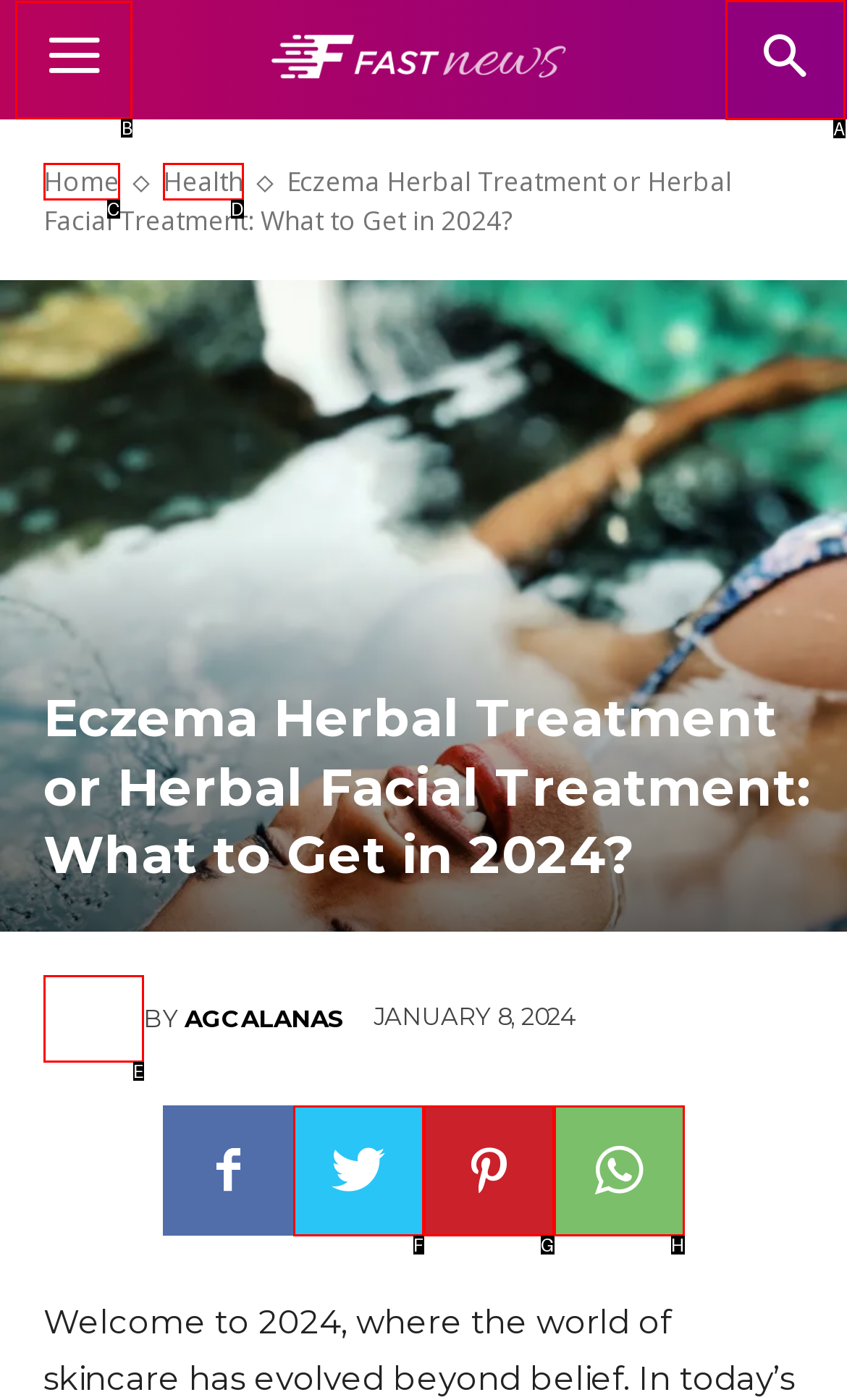To complete the task: Click the menu button, which option should I click? Answer with the appropriate letter from the provided choices.

B